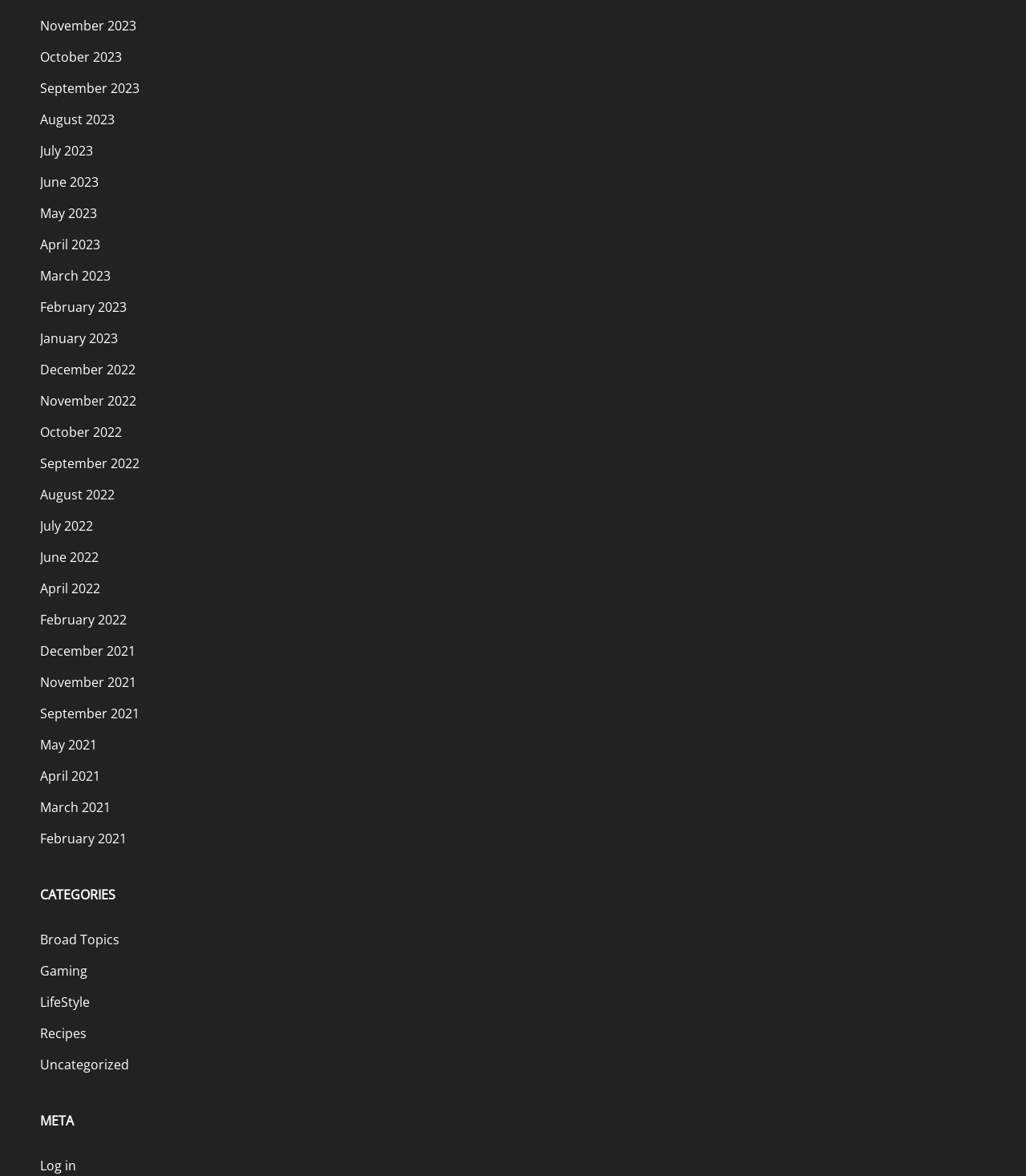Identify the bounding box coordinates of the area you need to click to perform the following instruction: "View November 2023".

[0.039, 0.011, 0.133, 0.032]